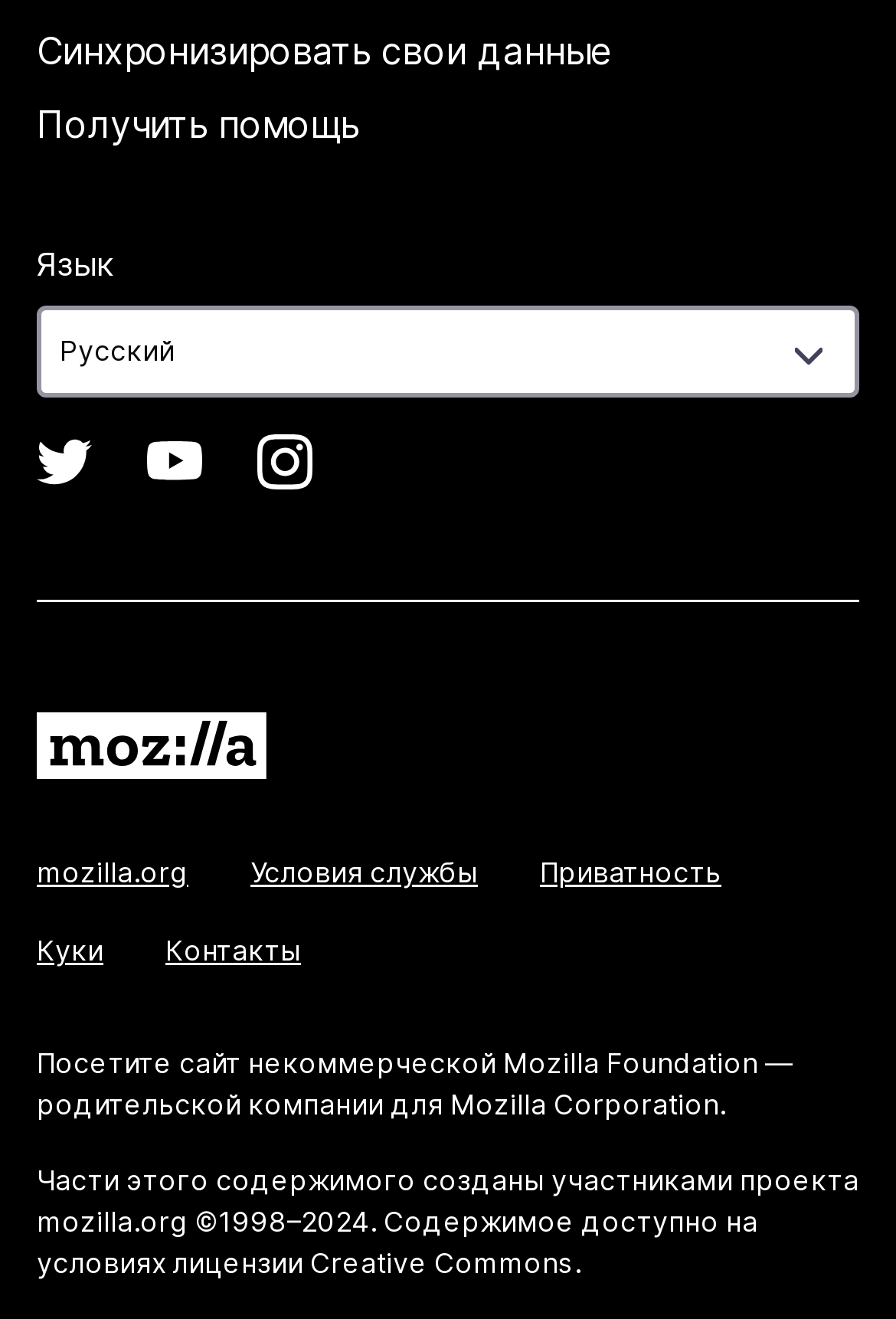Kindly provide the bounding box coordinates of the section you need to click on to fulfill the given instruction: "Check Twitter profile".

[0.041, 0.329, 0.103, 0.371]